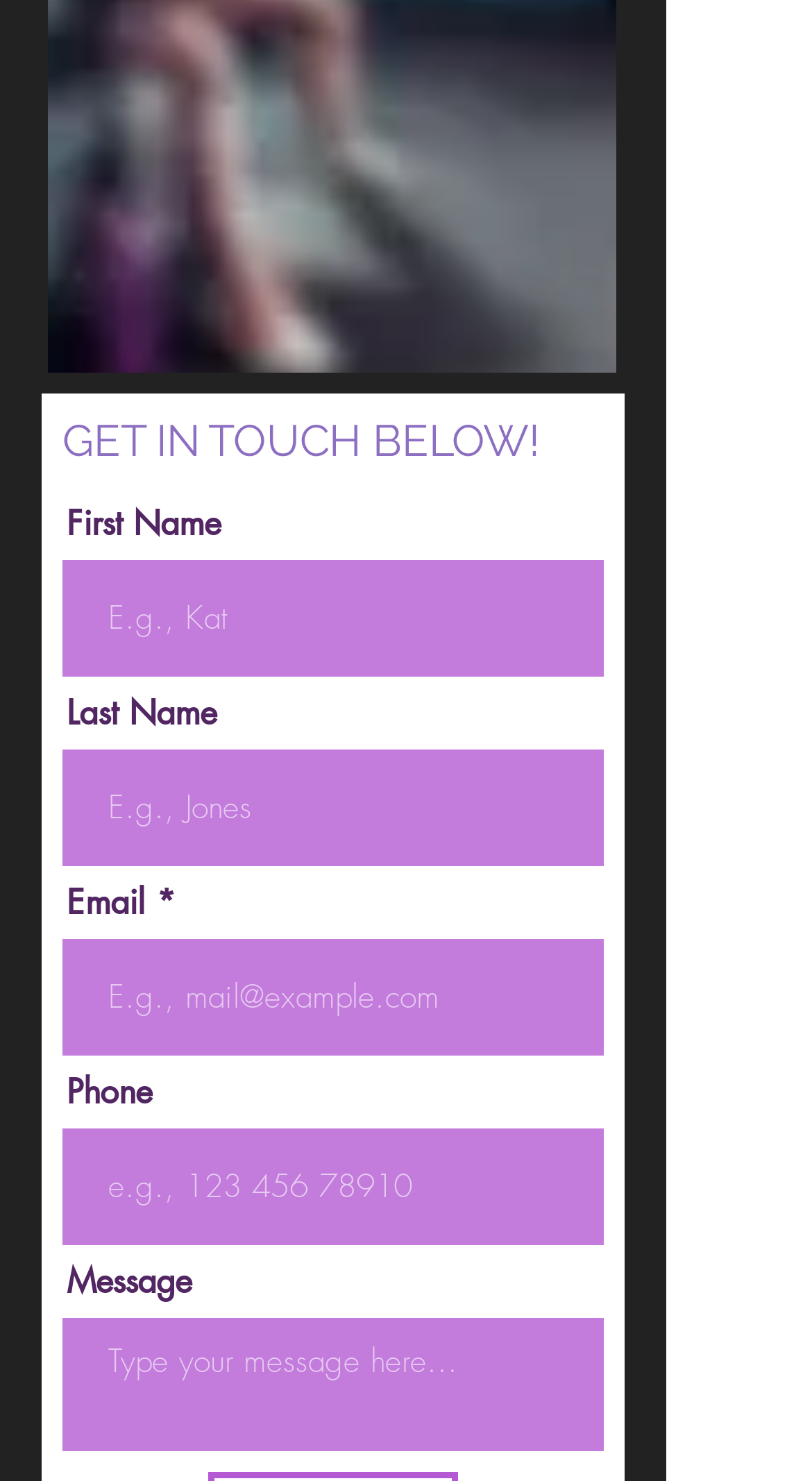Find the bounding box coordinates for the HTML element described in this sentence: "name="email" placeholder="E.g., mail@example.com"". Provide the coordinates as four float numbers between 0 and 1, in the format [left, top, right, bottom].

[0.077, 0.634, 0.744, 0.713]